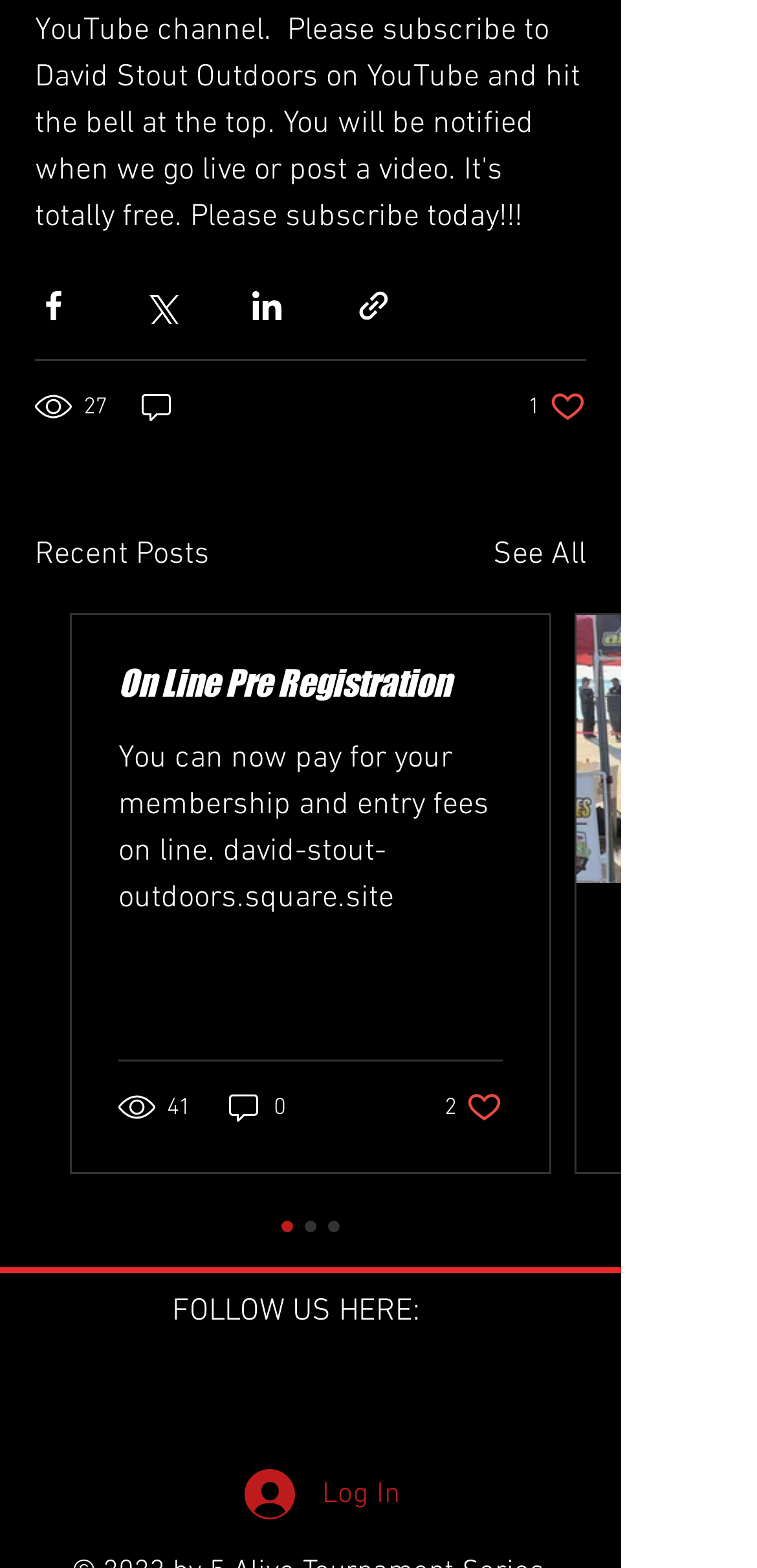Determine the bounding box coordinates for the UI element described. Format the coordinates as (top-left x, top-left y, bottom-right x, bottom-right y) and ensure all values are between 0 and 1. Element description: 41

[0.156, 0.694, 0.256, 0.718]